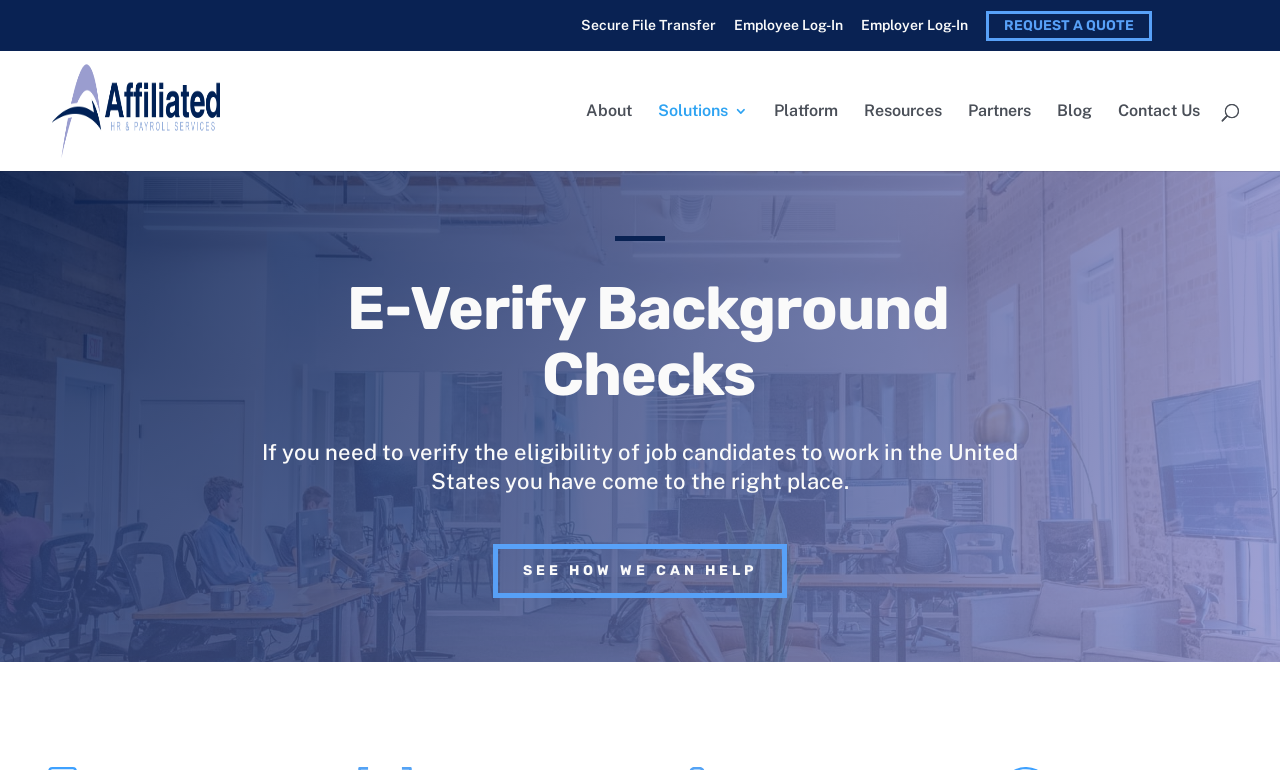Determine the bounding box coordinates of the clickable region to execute the instruction: "search for something". The coordinates should be four float numbers between 0 and 1, denoted as [left, top, right, bottom].

[0.039, 0.066, 0.977, 0.068]